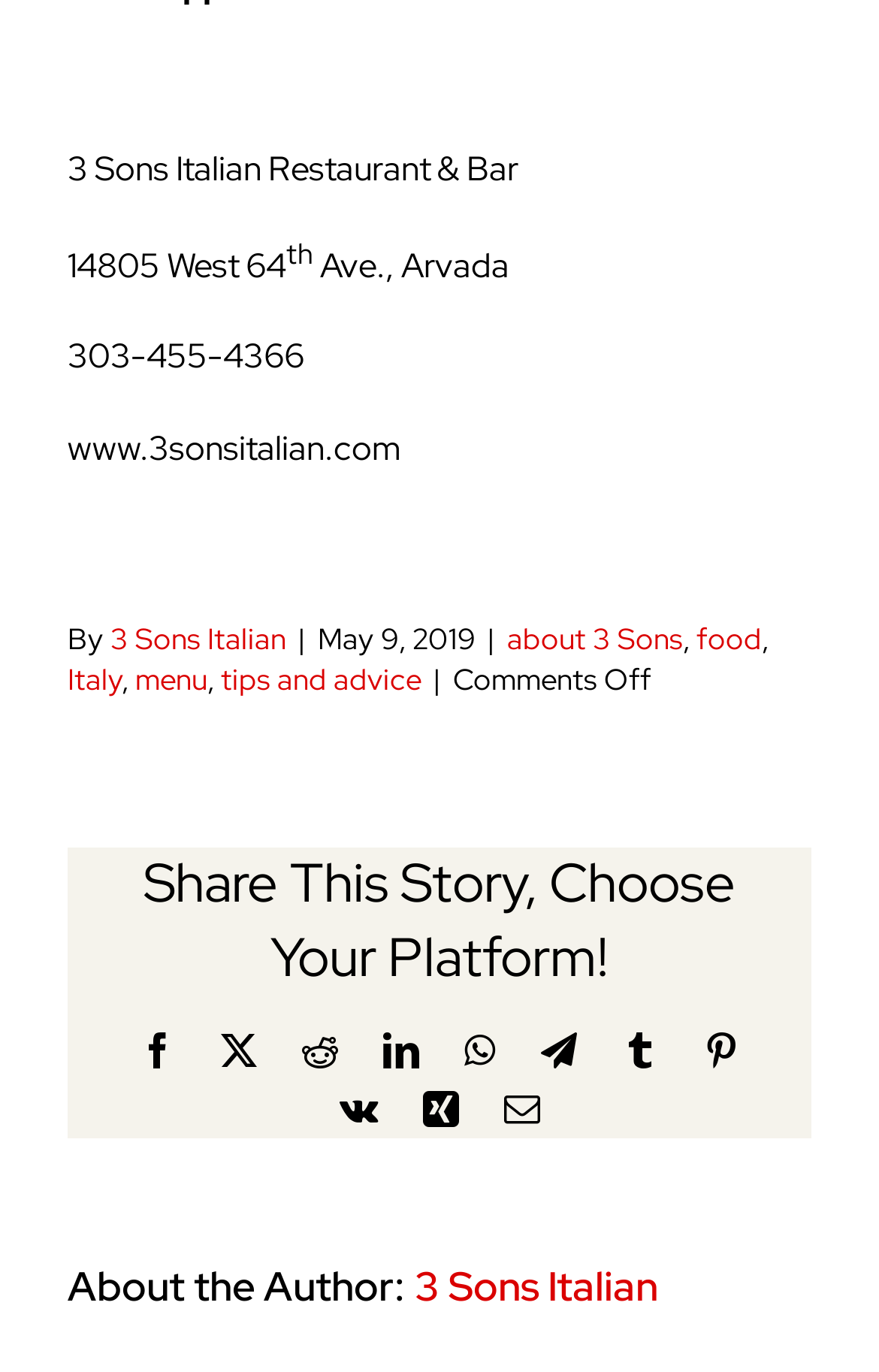Identify the coordinates of the bounding box for the element described below: "LinkedIn". Return the coordinates as four float numbers between 0 and 1: [left, top, right, bottom].

[0.436, 0.752, 0.477, 0.779]